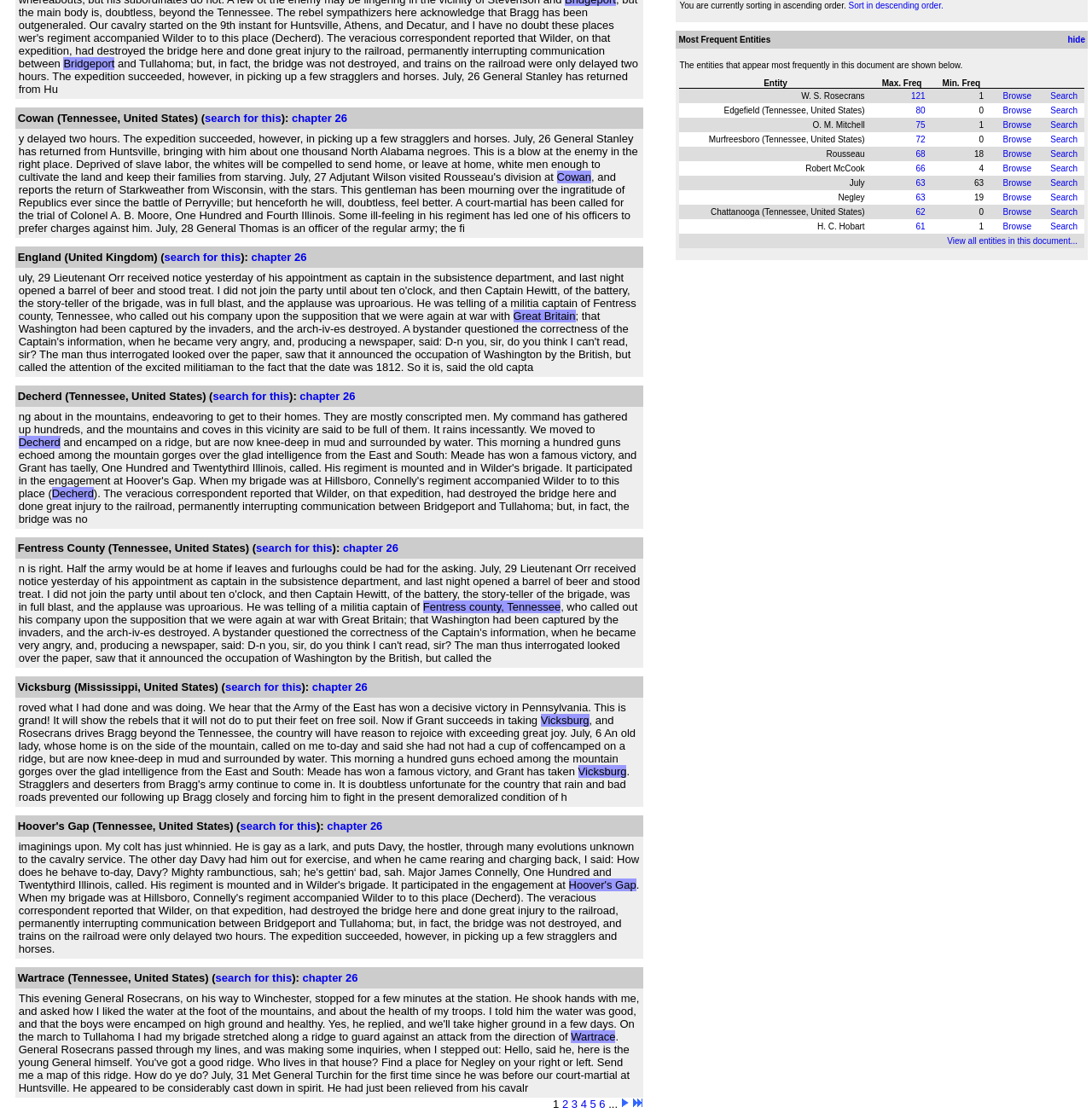Identify the bounding box of the UI component described as: "parent_node: Search".

None